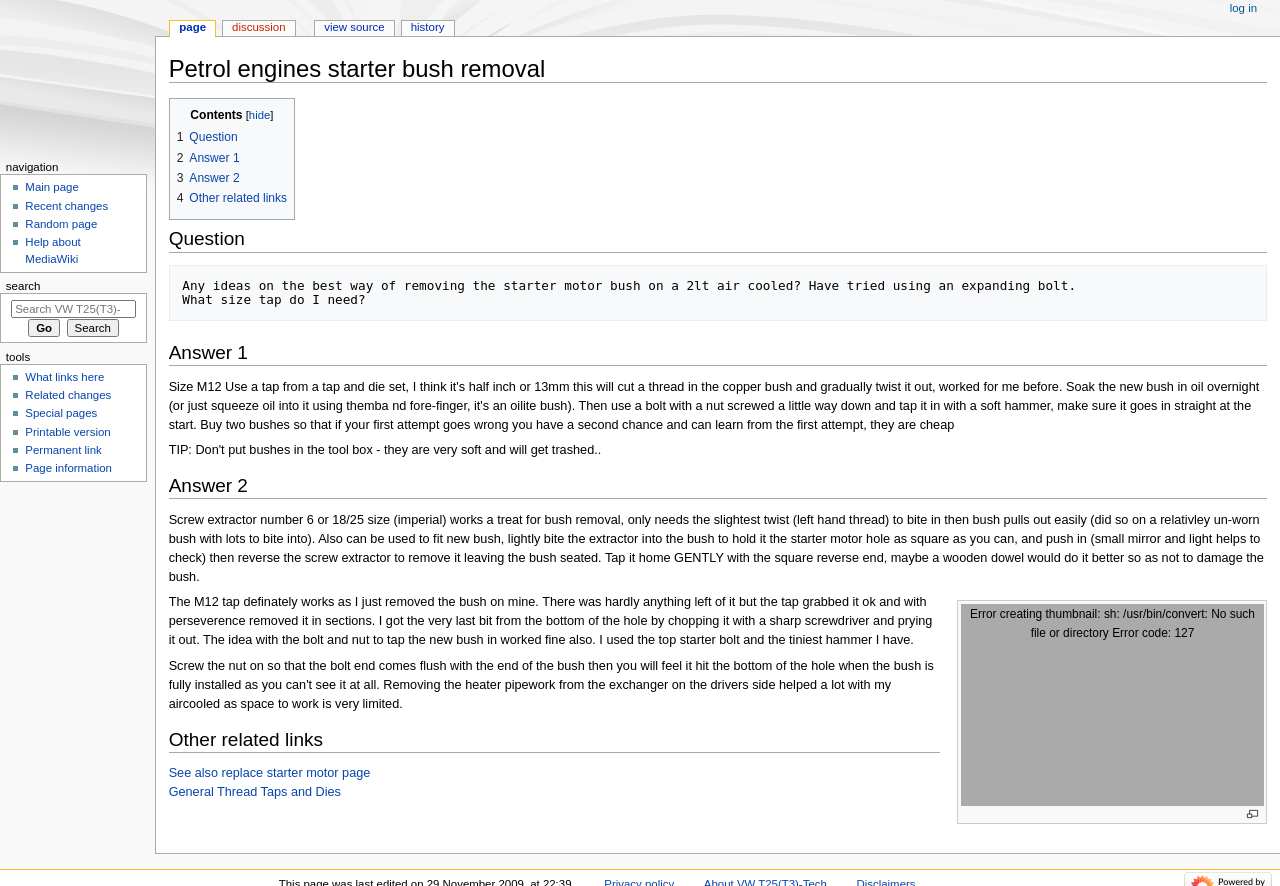Show the bounding box coordinates for the HTML element described as: "History".

[0.314, 0.024, 0.354, 0.041]